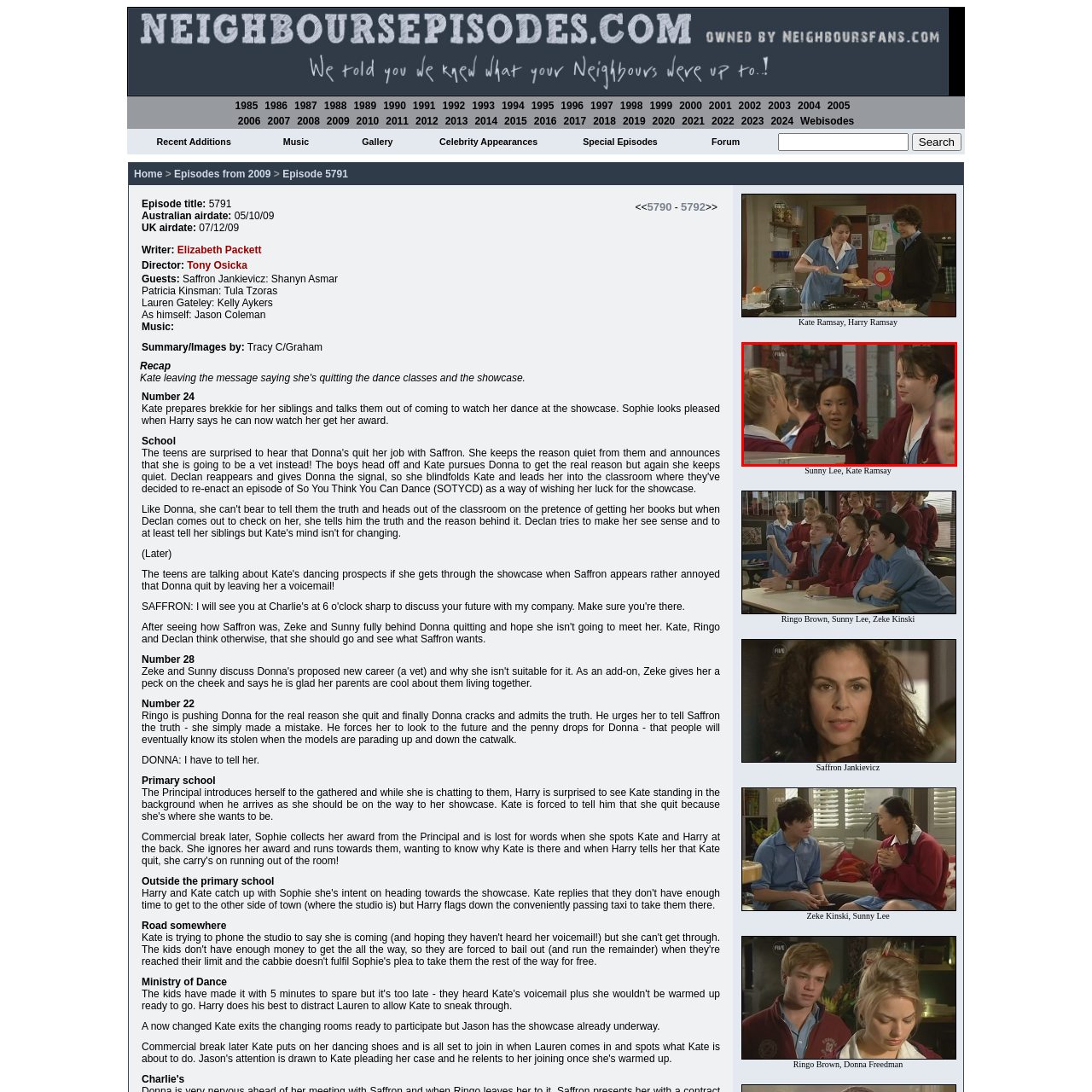Describe in detail what is depicted in the image enclosed by the red lines.

In this scene from "Neighbours," we see three teenage girls engaged in conversation in a school setting. The girl on the left, likely wearing a school uniform, appears to be speaking to her peers, one girl in the center with shoulder-length dark hair and braids and another on the right with long, dark hair and a thoughtful expression. The backdrop features a colorful bulletin board, hinting at a vibrant school environment with various announcements and memorabilia pinned up. This image captures the camaraderie and social dynamics typical of school life, showcasing the characters' interactions and emotional expressions within their daily experiences.